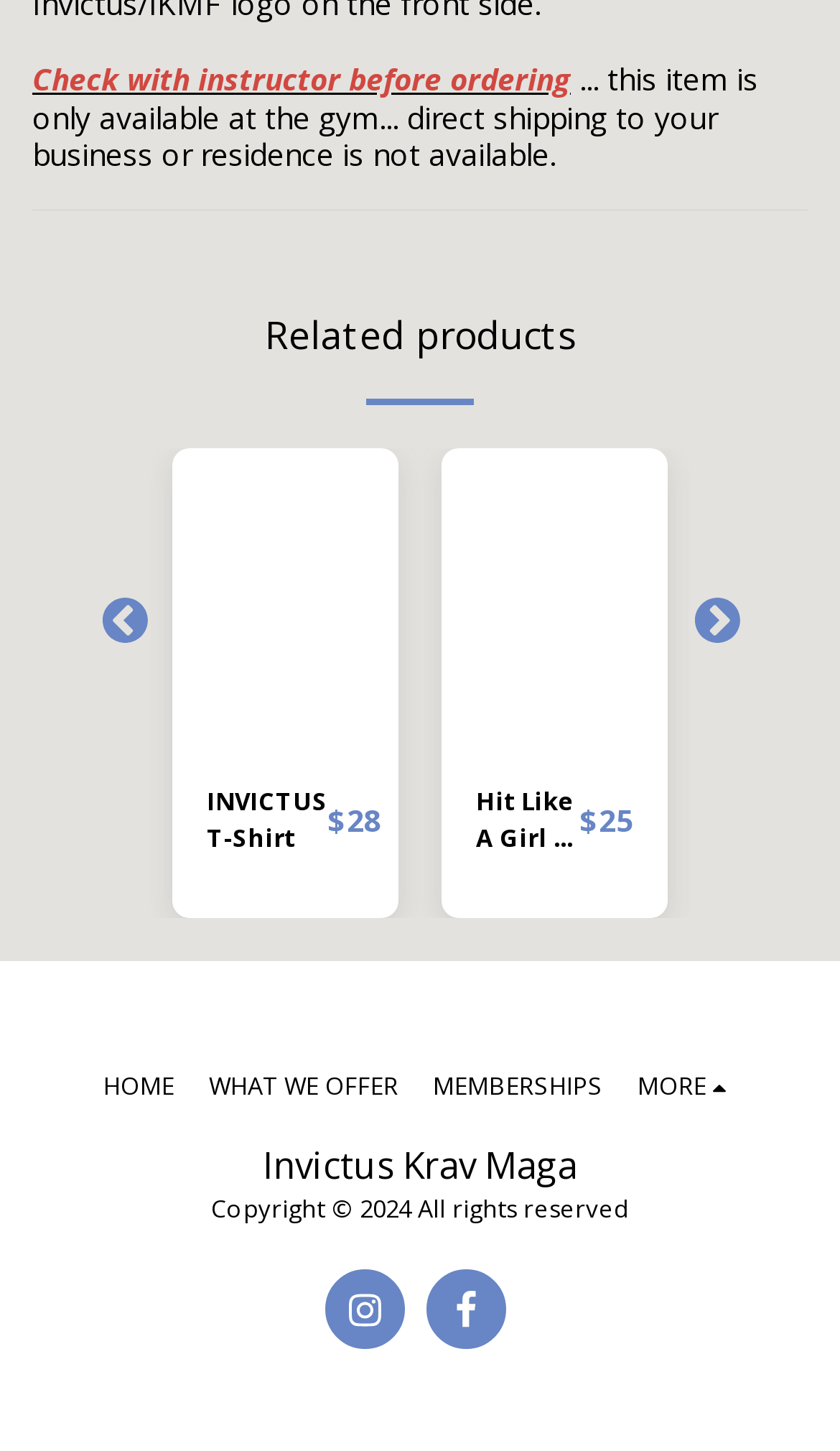Please answer the following question using a single word or phrase: 
What is the name of the gym or business associated with this webpage?

Invictus Krav Maga